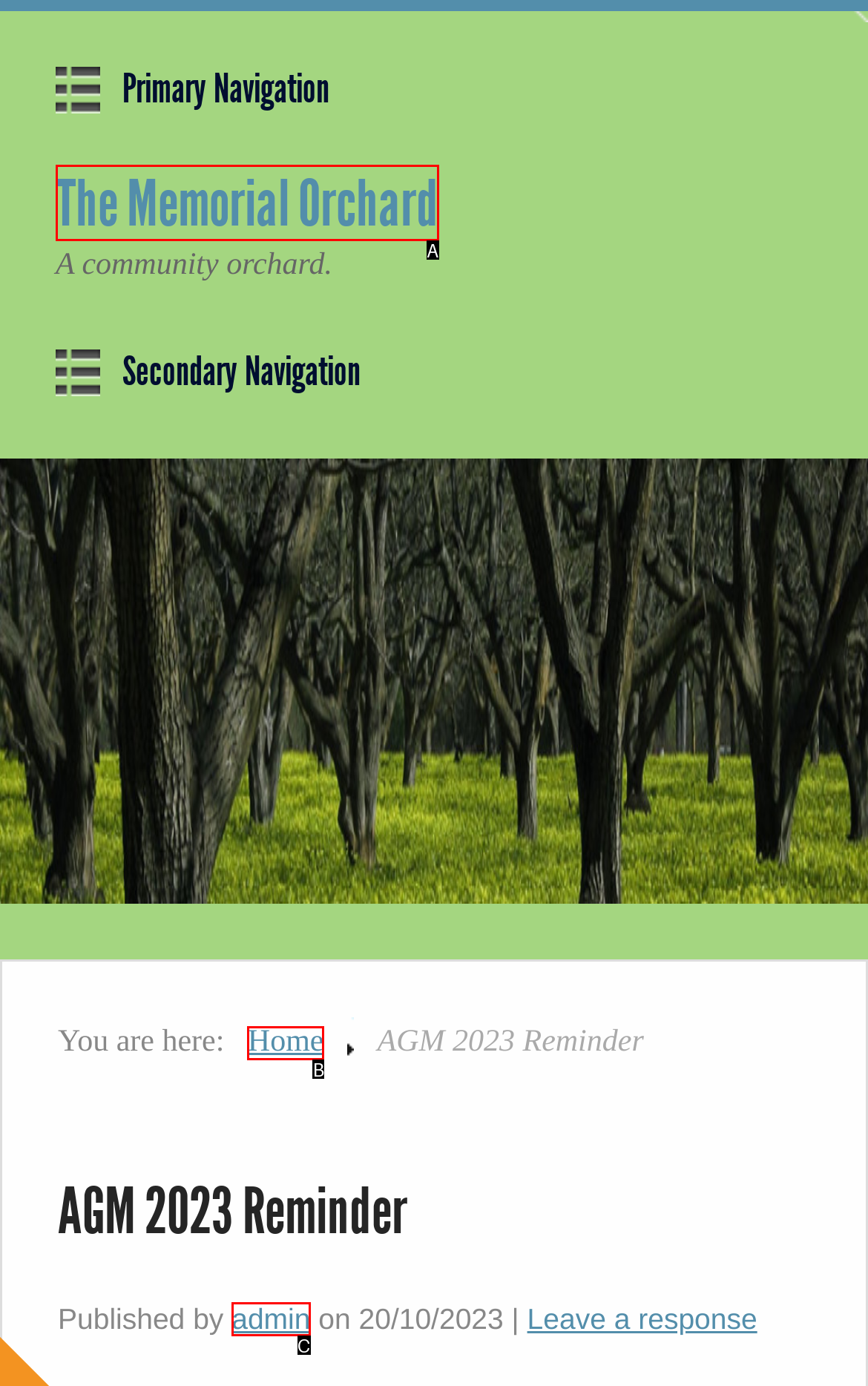From the choices provided, which HTML element best fits the description: Home? Answer with the appropriate letter.

B